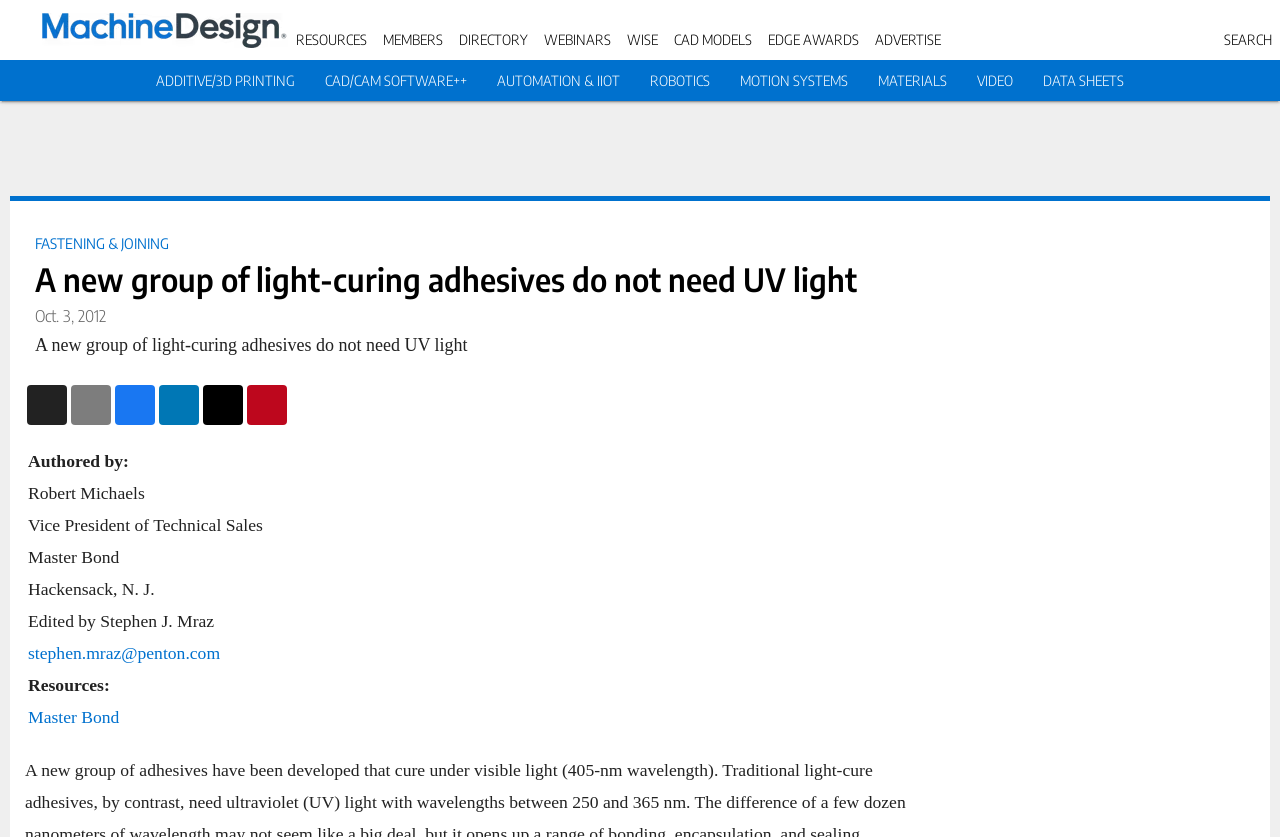Locate the bounding box coordinates of the element's region that should be clicked to carry out the following instruction: "Click on the Machine Design link". The coordinates need to be four float numbers between 0 and 1, i.e., [left, top, right, bottom].

[0.033, 0.0, 0.225, 0.072]